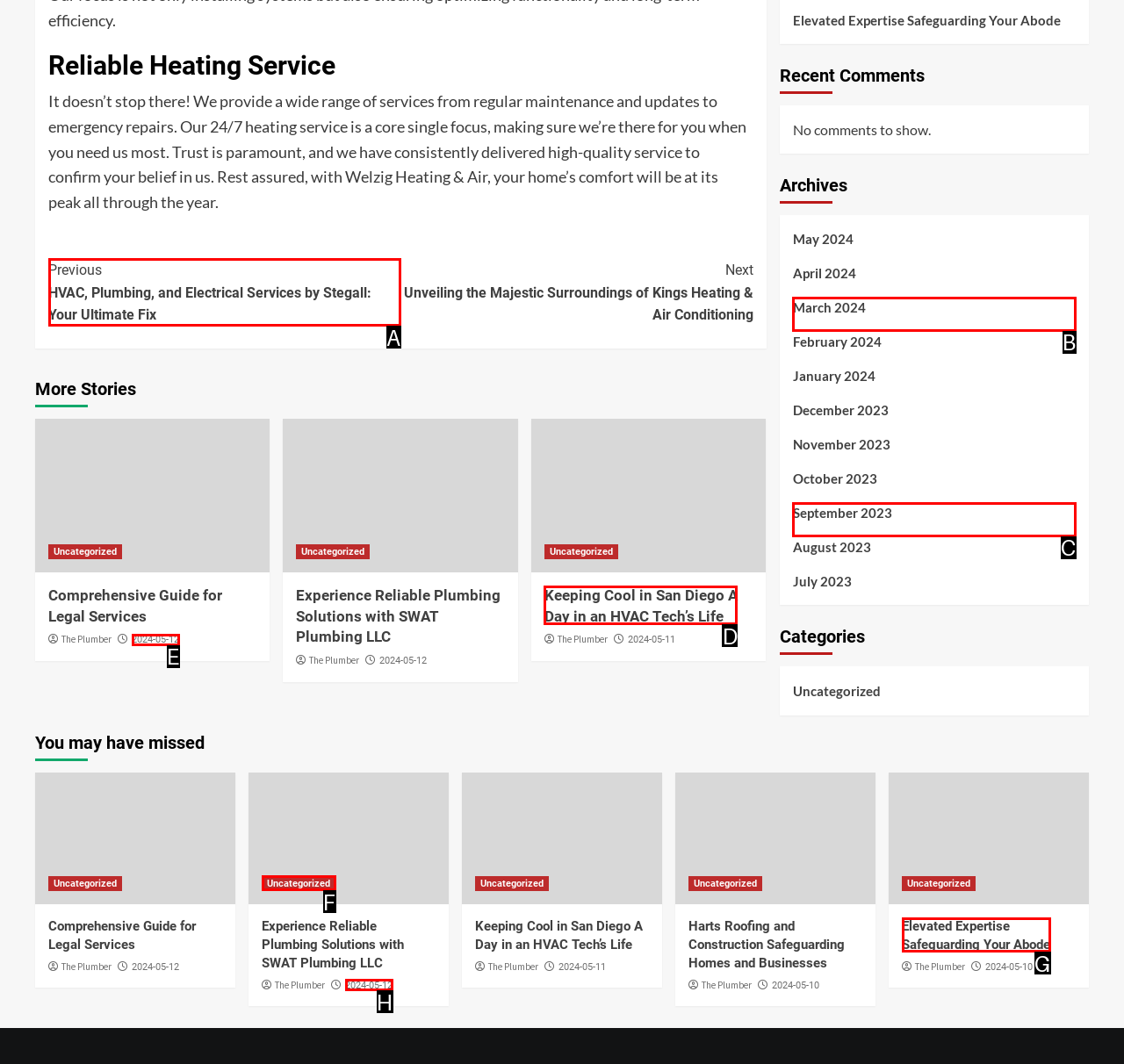Identify the letter corresponding to the UI element that matches this description: Elevated Expertise Safeguarding Your Abode
Answer using only the letter from the provided options.

G